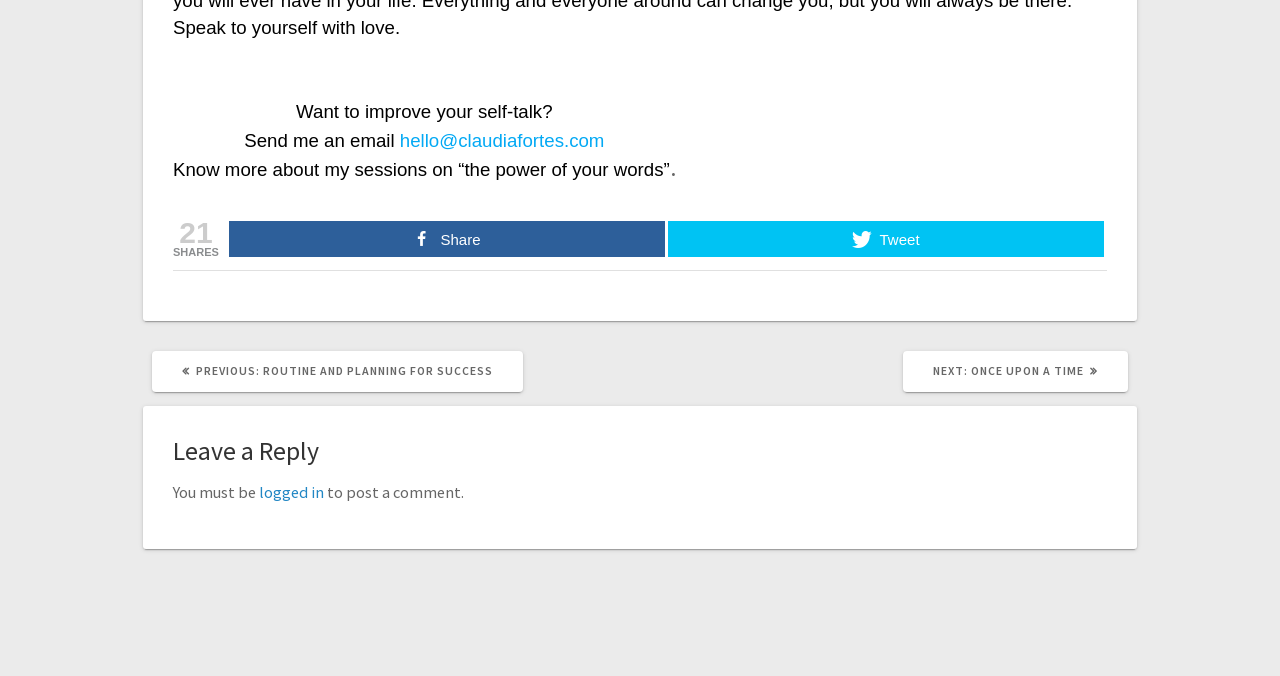Respond to the question below with a concise word or phrase:
What is the direction of the previous post link?

PREVIOUS